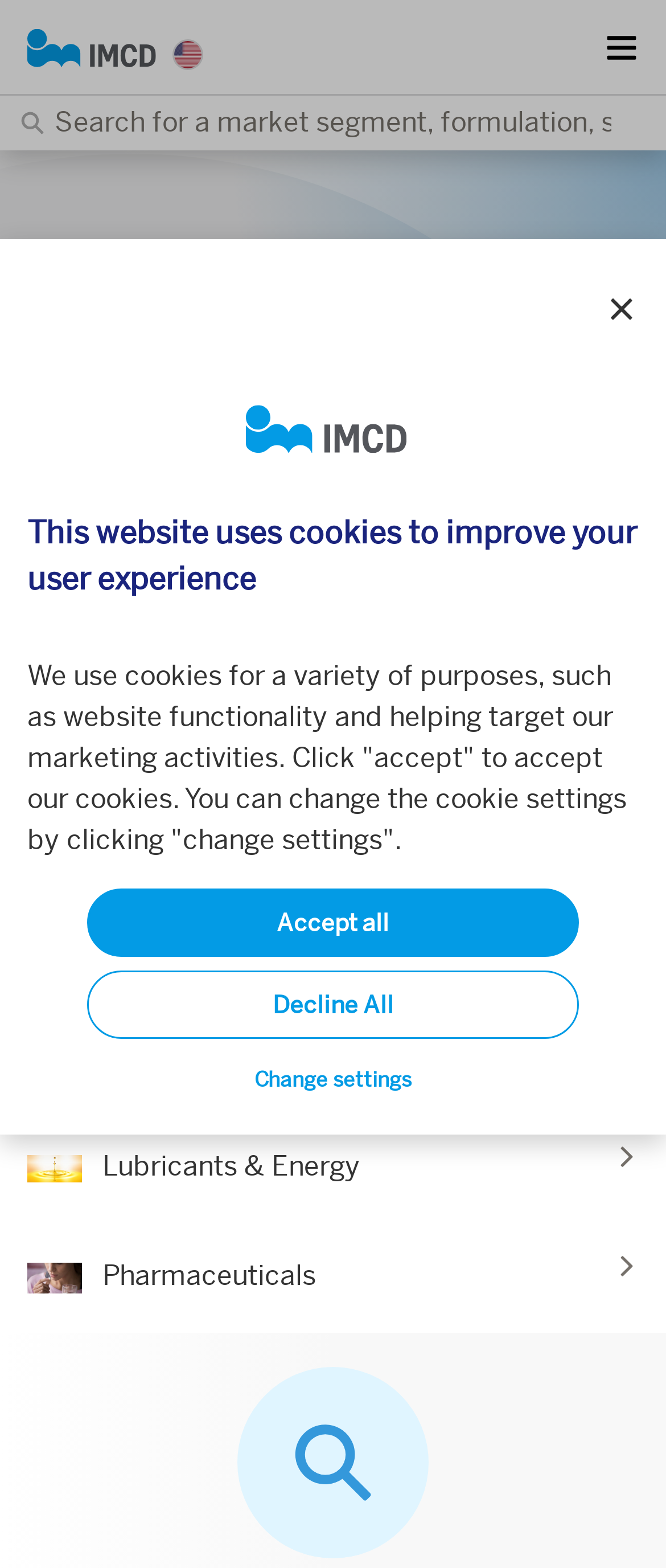Identify the bounding box coordinates of the area you need to click to perform the following instruction: "Select the US region".

[0.249, 0.022, 0.315, 0.046]